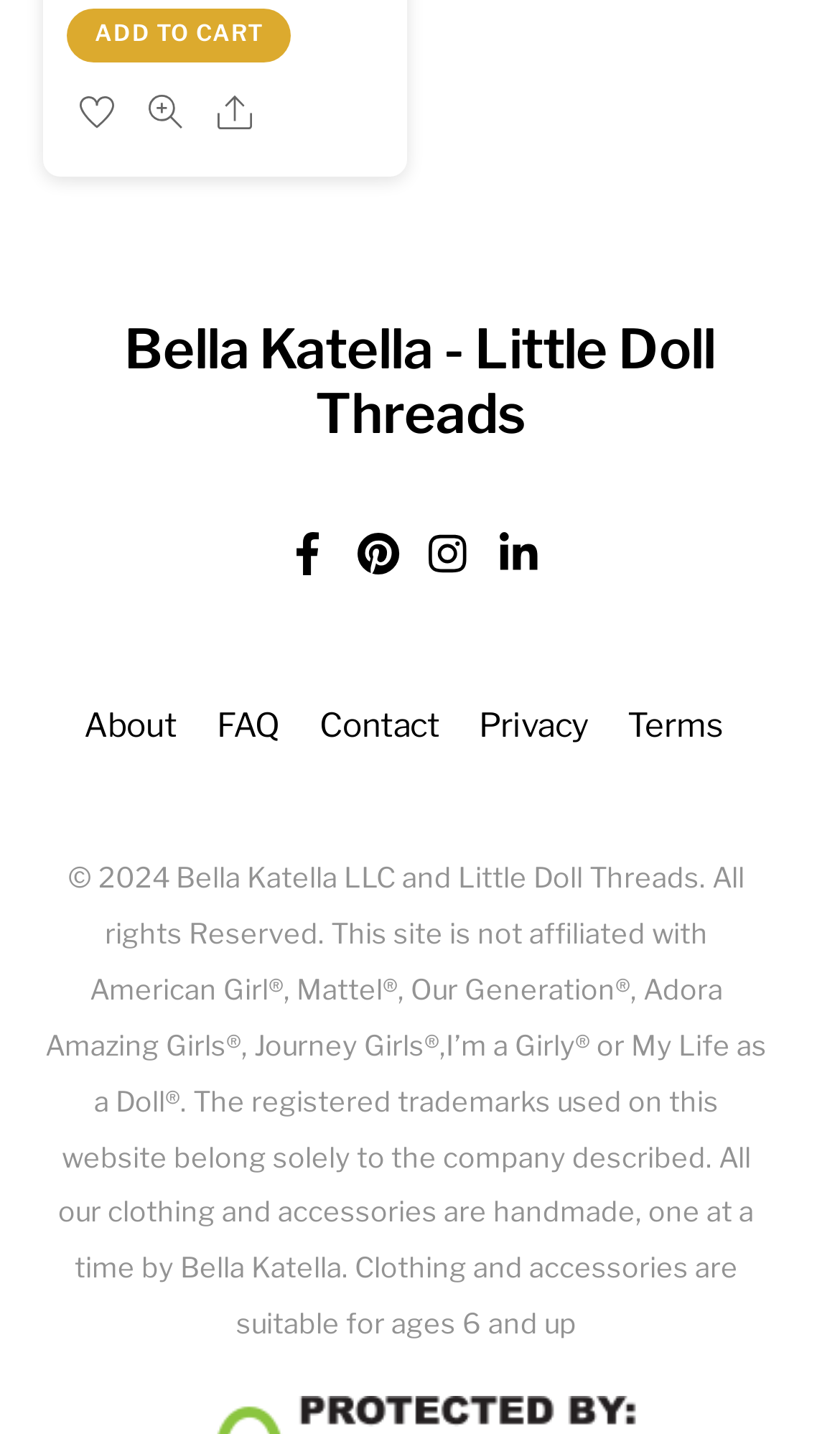Given the description "Add to cart", determine the bounding box of the corresponding UI element.

[0.08, 0.006, 0.347, 0.043]